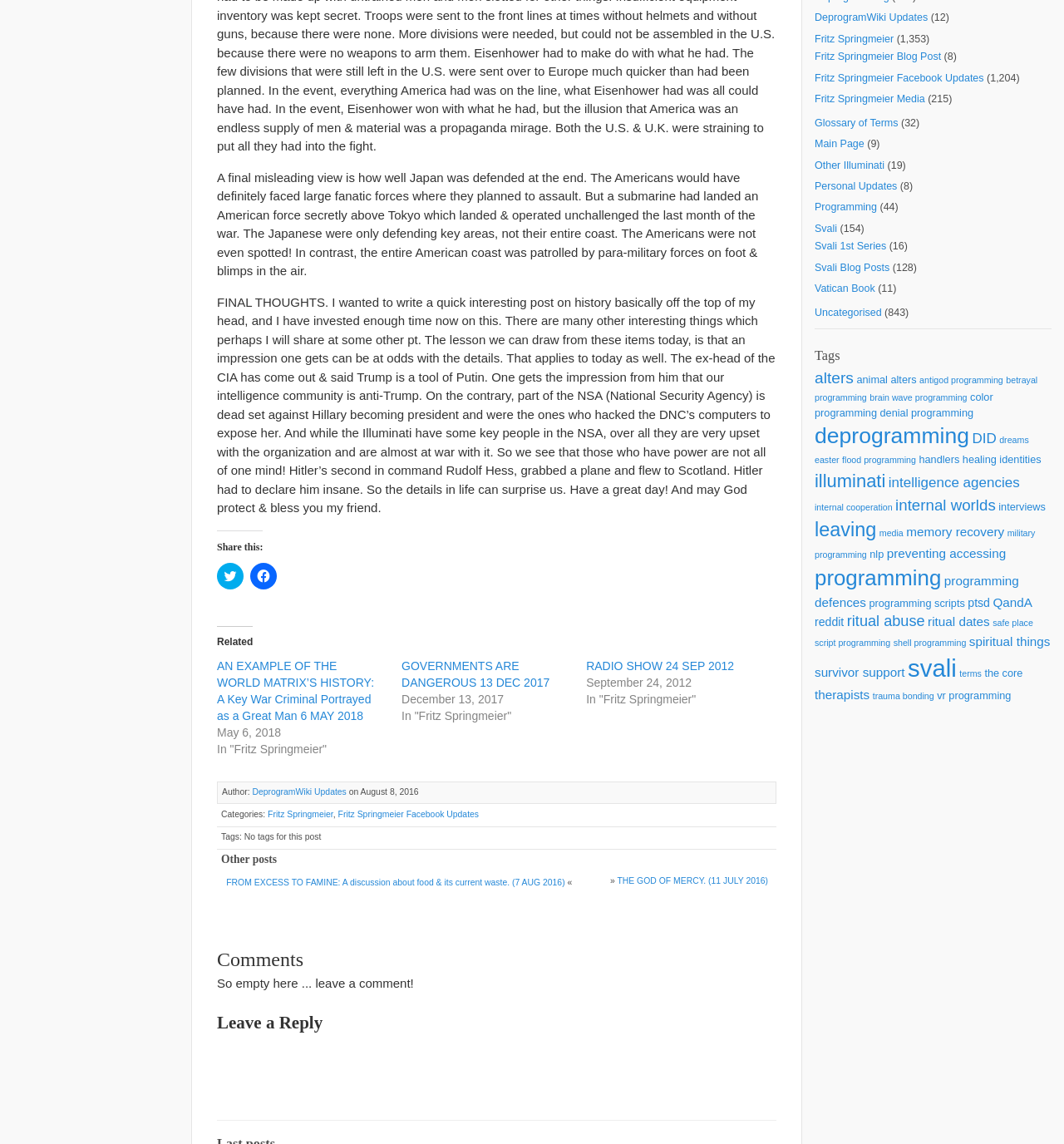What is the author's name?
Give a comprehensive and detailed explanation for the question.

The author's name is mentioned in the footer section of the webpage, along with a link to their updates and Facebook updates.